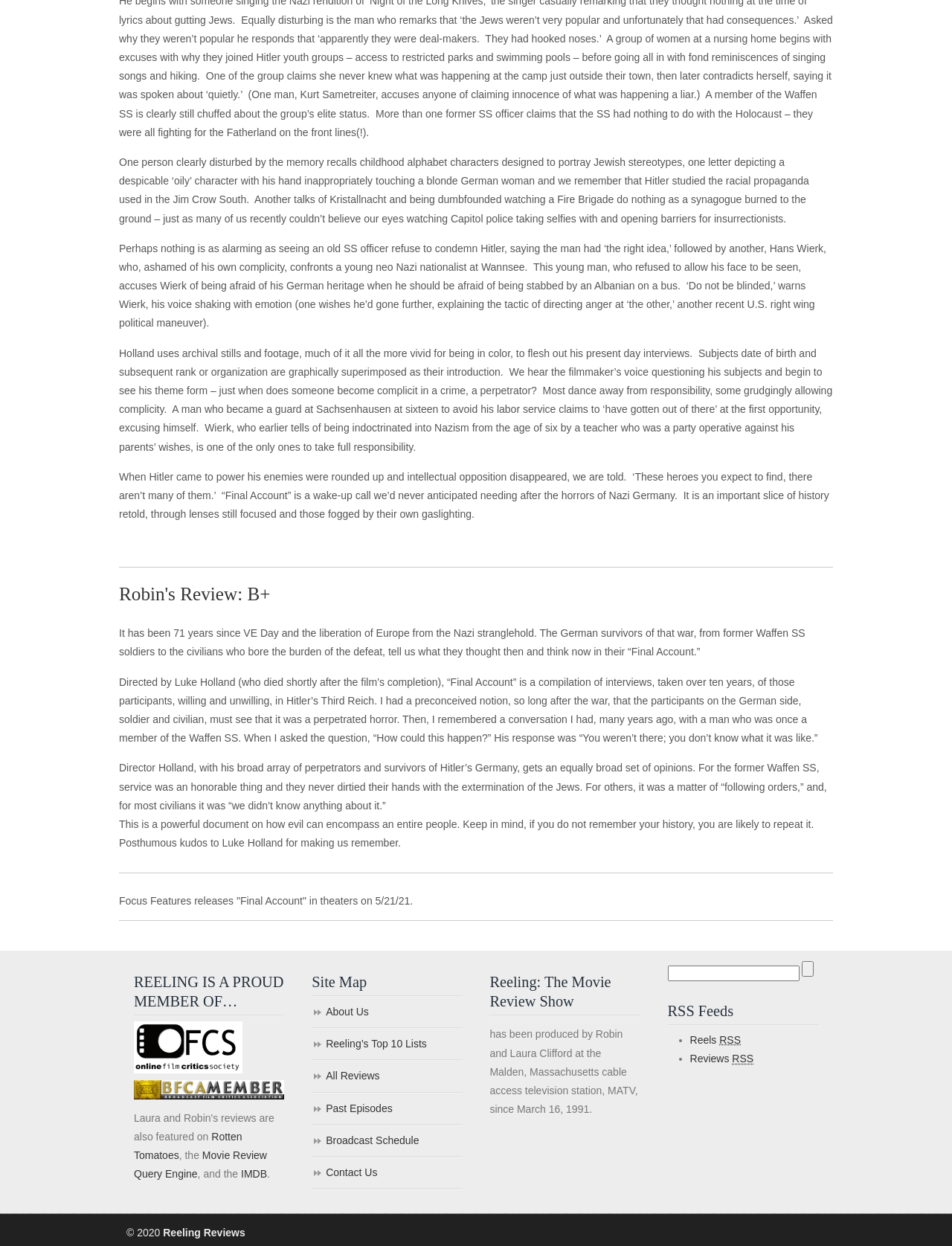Please locate the bounding box coordinates of the element that should be clicked to achieve the given instruction: "Read Robin's Review".

[0.125, 0.467, 0.875, 0.488]